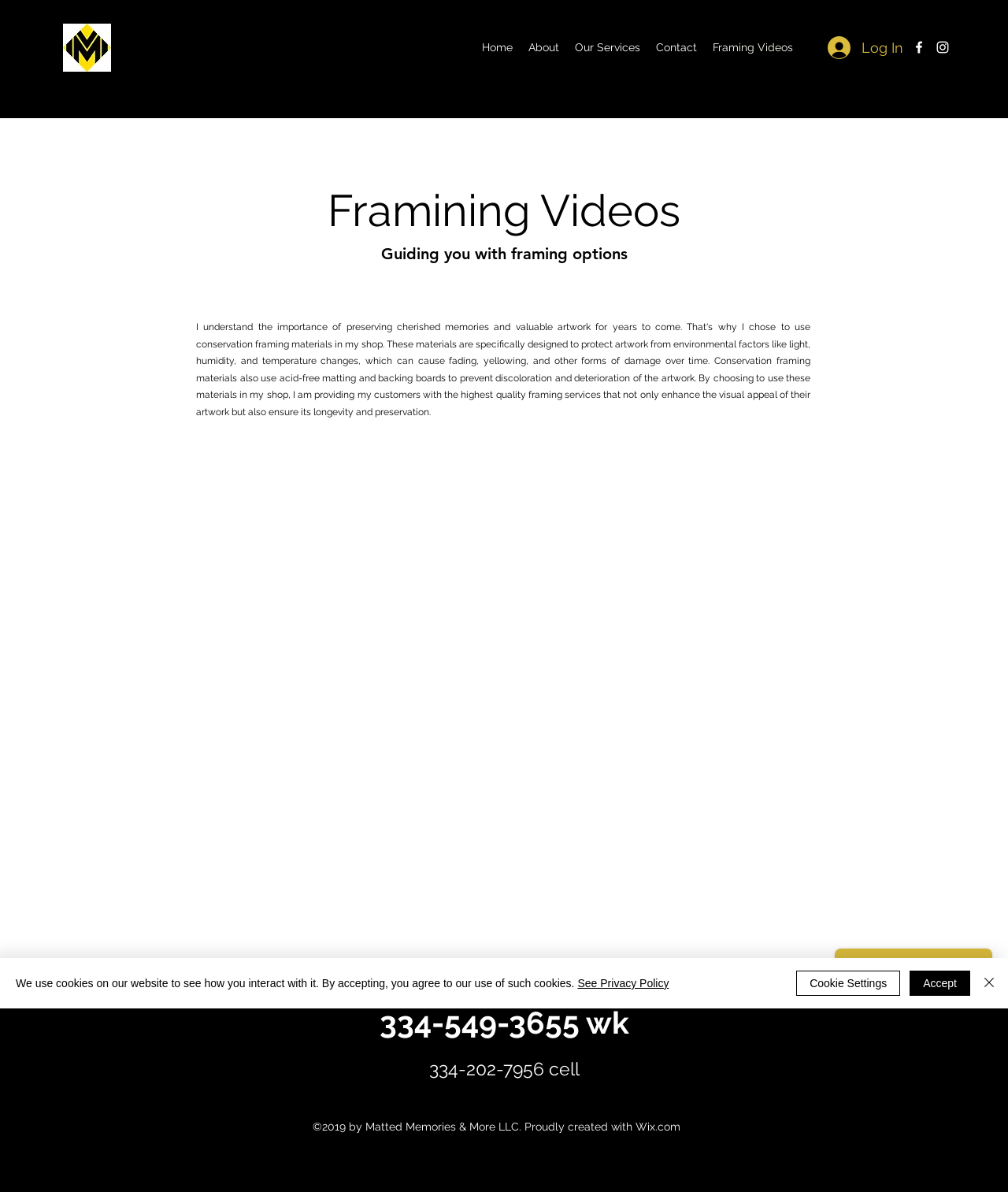Please locate the bounding box coordinates of the element's region that needs to be clicked to follow the instruction: "Check the Facebook link". The bounding box coordinates should be provided as four float numbers between 0 and 1, i.e., [left, top, right, bottom].

[0.904, 0.033, 0.92, 0.046]